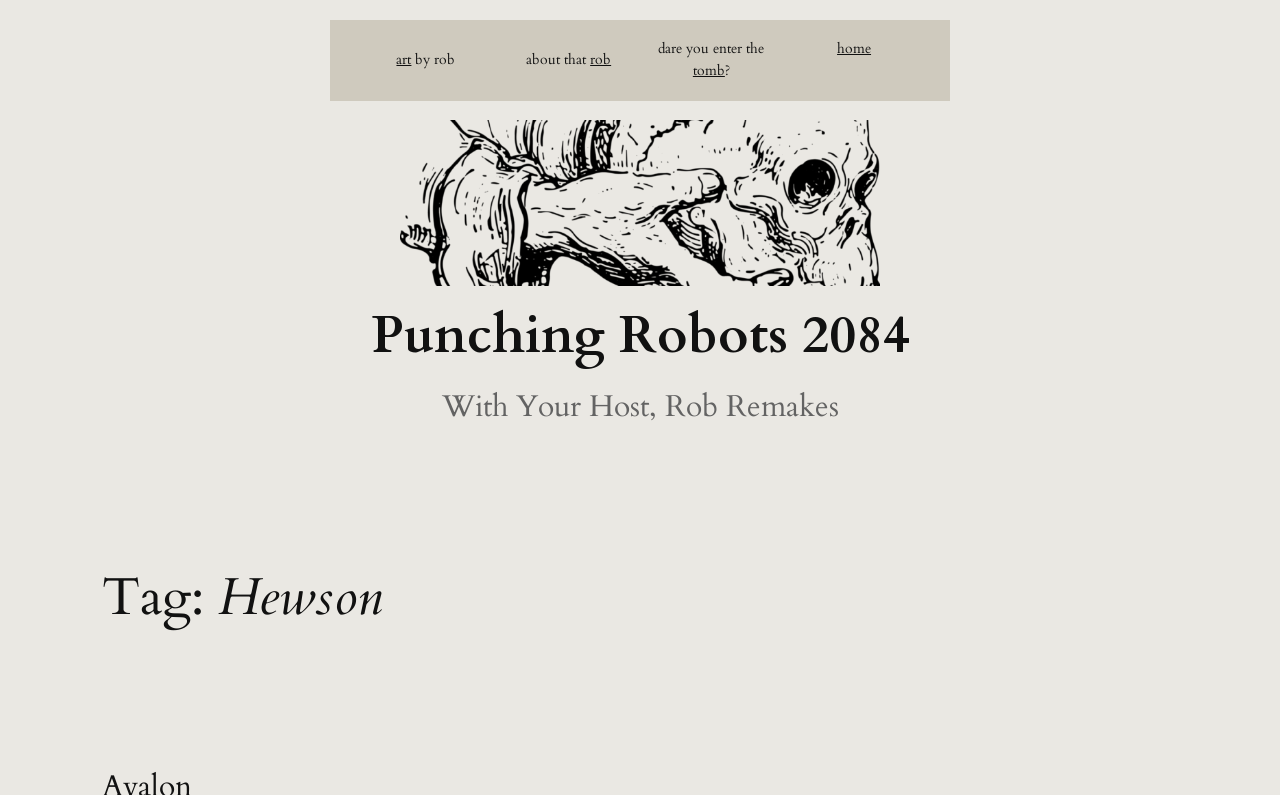Analyze the image and provide a detailed answer to the question: What is the tag associated with the webpage?

The question can be answered by looking at the heading element 'Tag: Hewson' on the webpage.